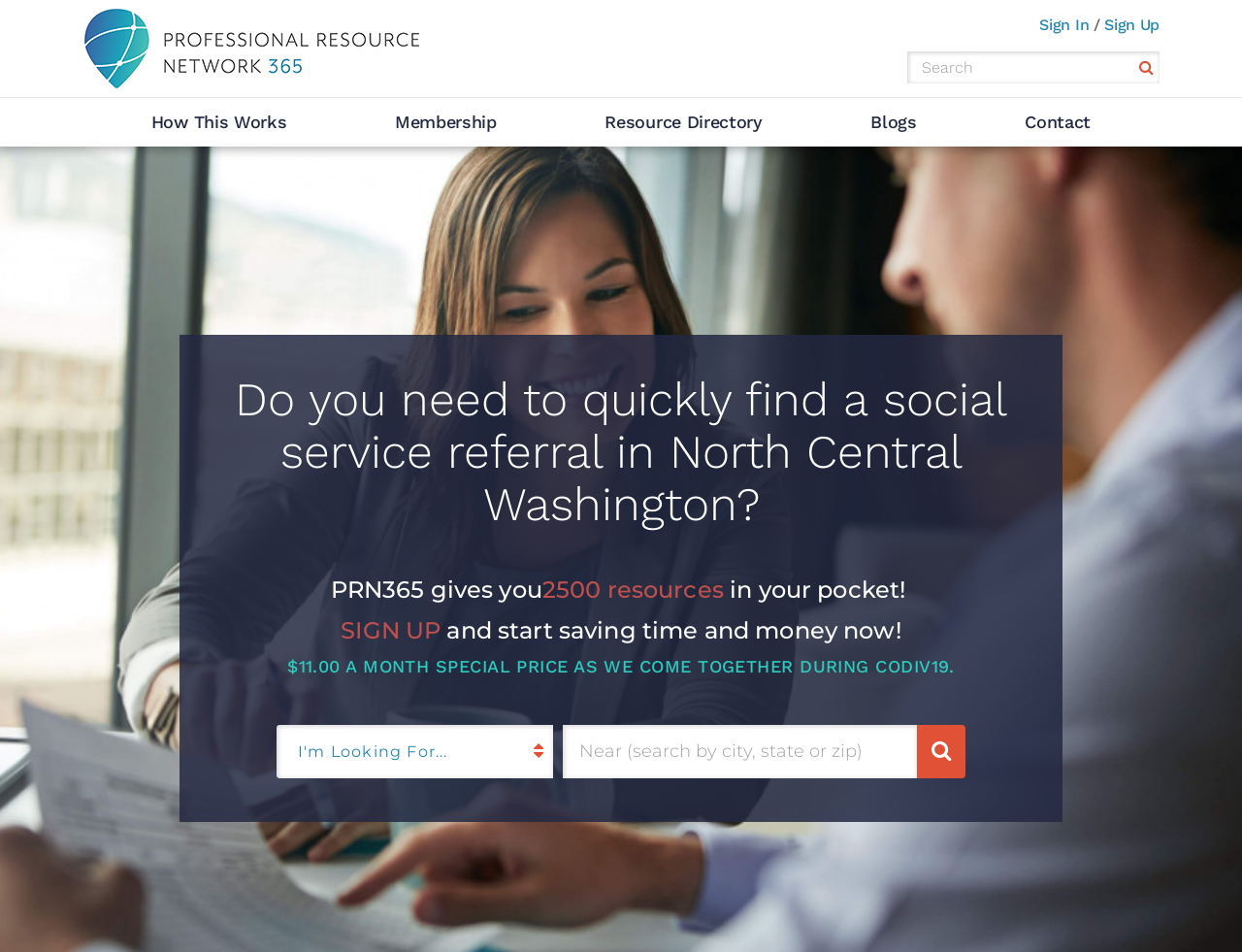Identify the bounding box of the HTML element described as: "More".

None